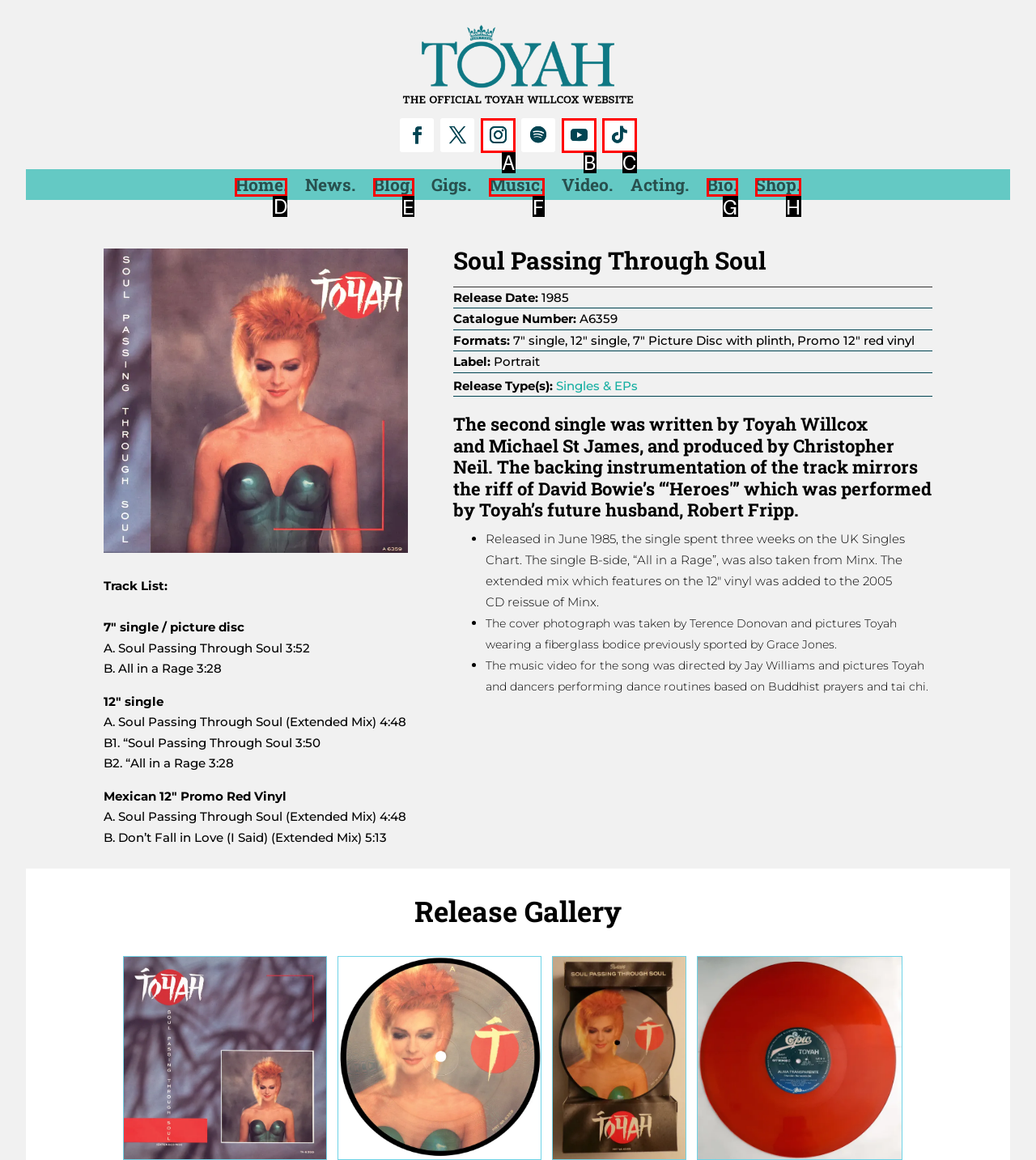Determine which option should be clicked to carry out this task: Click the Home link
State the letter of the correct choice from the provided options.

D